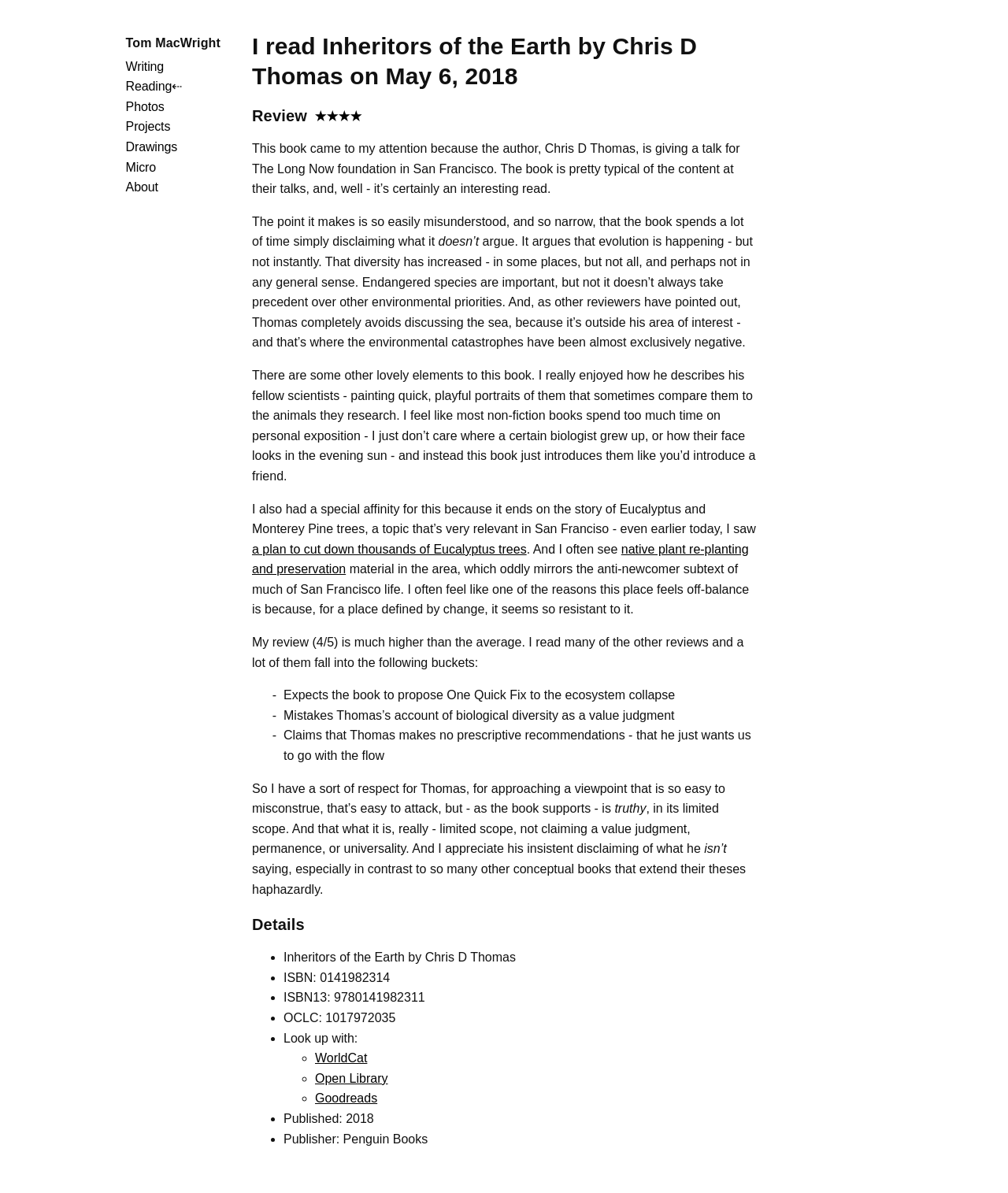Refer to the screenshot and give an in-depth answer to this question: What rating did the reviewer give to the book?

I found the answer by looking at the review section of the webpage, where it shows a rating of 4 out of 5.